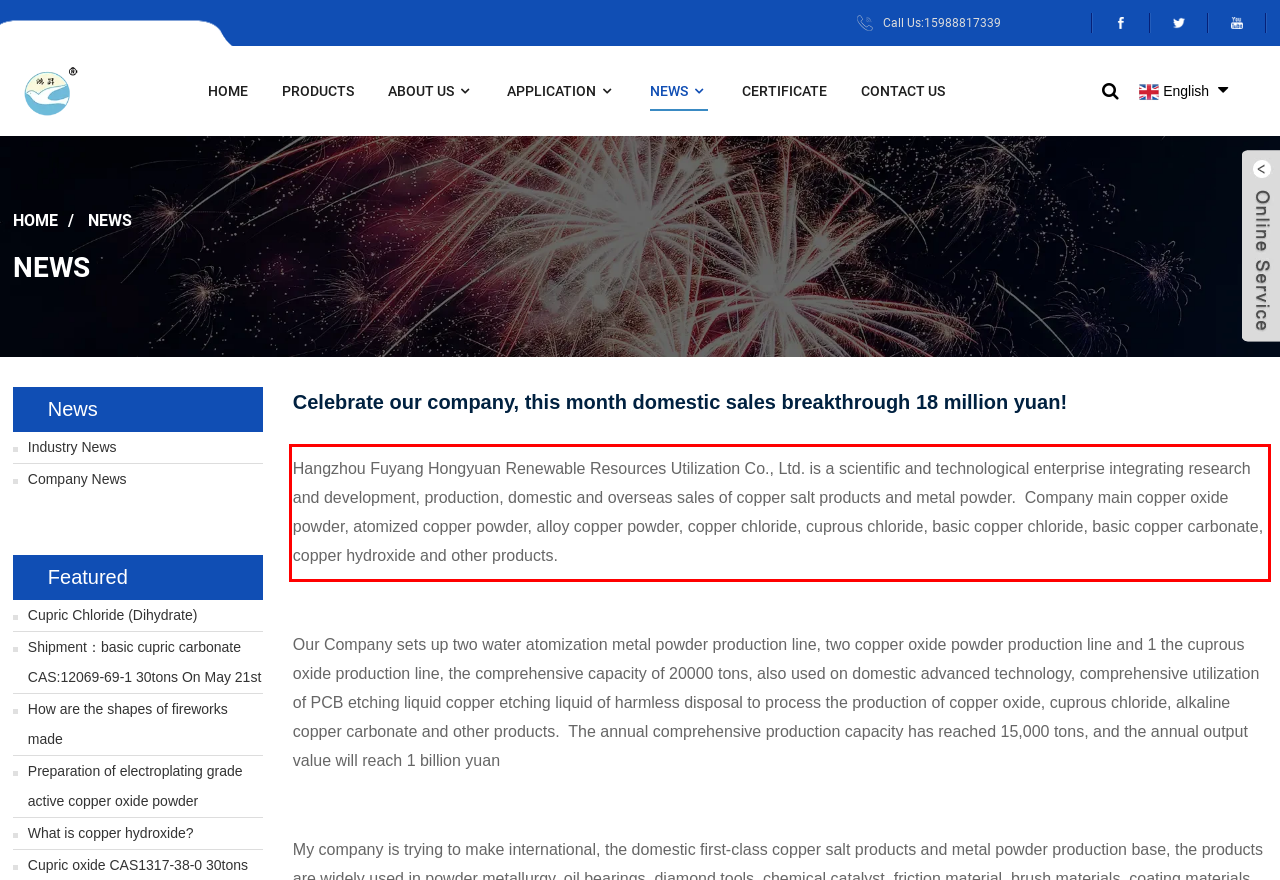You have a webpage screenshot with a red rectangle surrounding a UI element. Extract the text content from within this red bounding box.

Hangzhou Fuyang Hongyuan Renewable Resources Utilization Co., Ltd. is a scientific and technological enterprise integrating research and development, production, domestic and overseas sales of copper salt products and metal powder. Company main copper oxide powder, atomized copper powder, alloy copper powder, copper chloride, cuprous chloride, basic copper chloride, basic copper carbonate, copper hydroxide and other products.